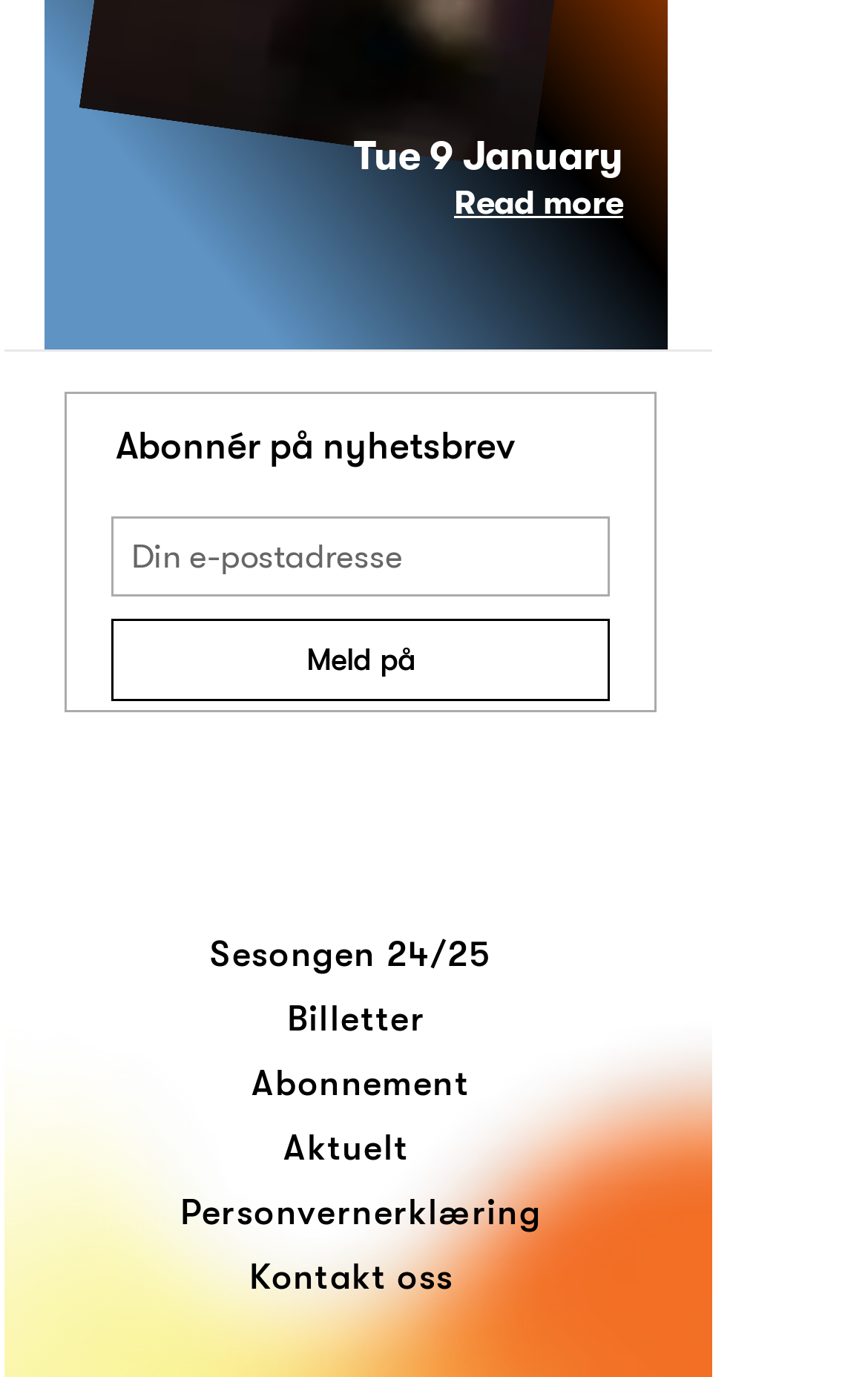Point out the bounding box coordinates of the section to click in order to follow this instruction: "Subscribe to newsletter".

[0.128, 0.45, 0.703, 0.509]